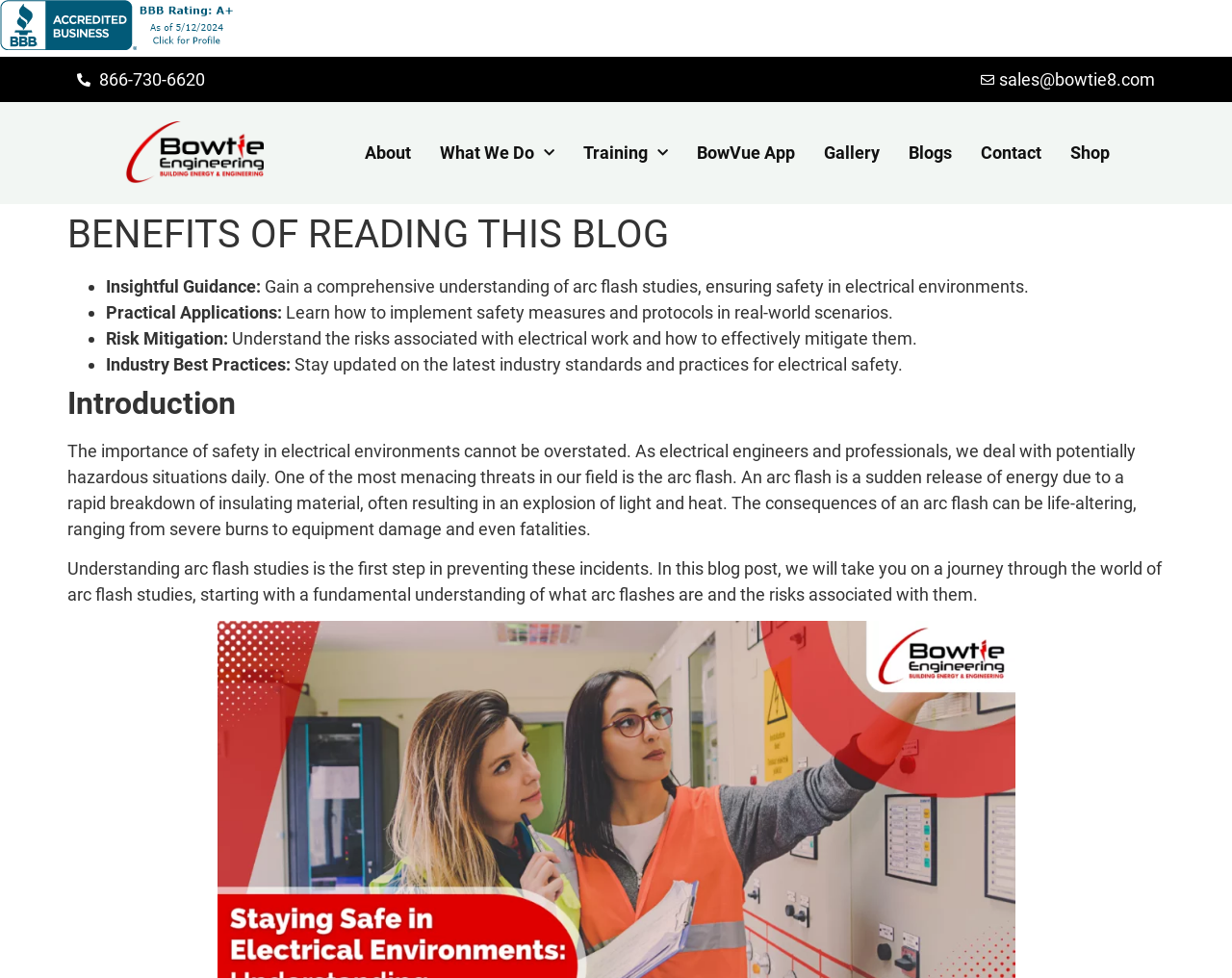Predict the bounding box coordinates of the UI element that matches this description: "parent_node: Skip to content". The coordinates should be in the format [left, top, right, bottom] with each value between 0 and 1.

[0.0, 0.034, 0.195, 0.055]